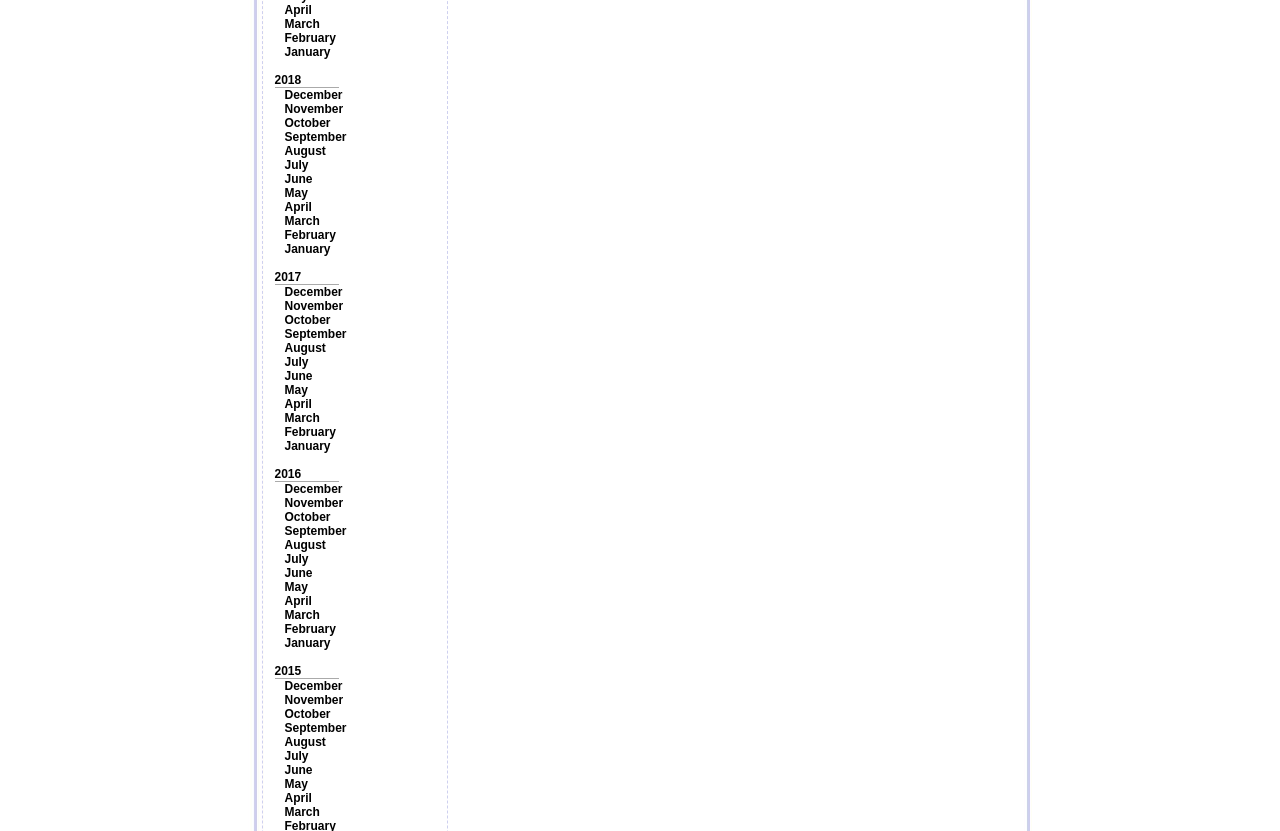Determine the bounding box coordinates of the UI element that matches the following description: "October". The coordinates should be four float numbers between 0 and 1 in the format [left, top, right, bottom].

[0.222, 0.614, 0.258, 0.631]